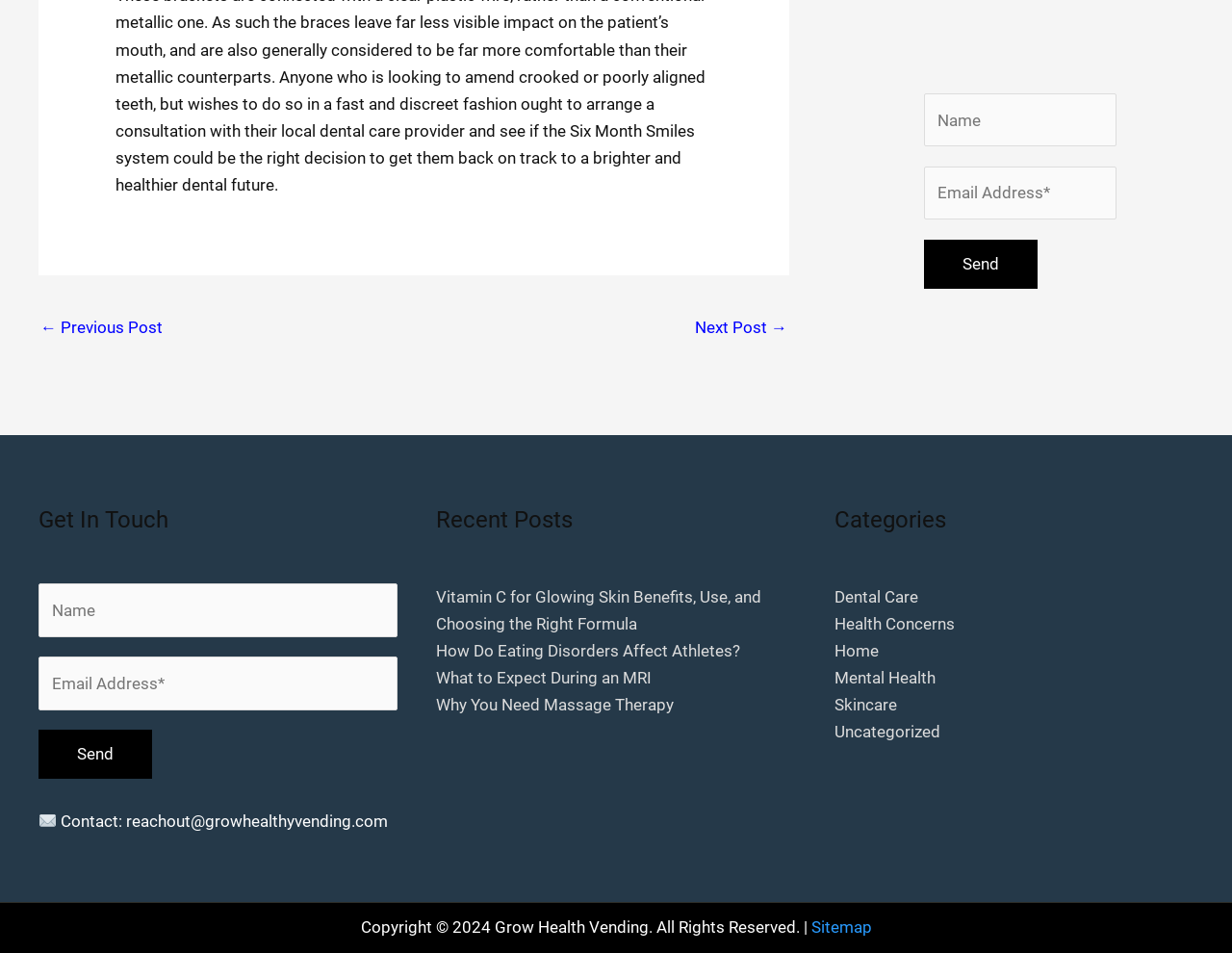Please find and report the bounding box coordinates of the element to click in order to perform the following action: "Add to cart: “BeTrim Classic”". The coordinates should be expressed as four float numbers between 0 and 1, in the format [left, top, right, bottom].

None